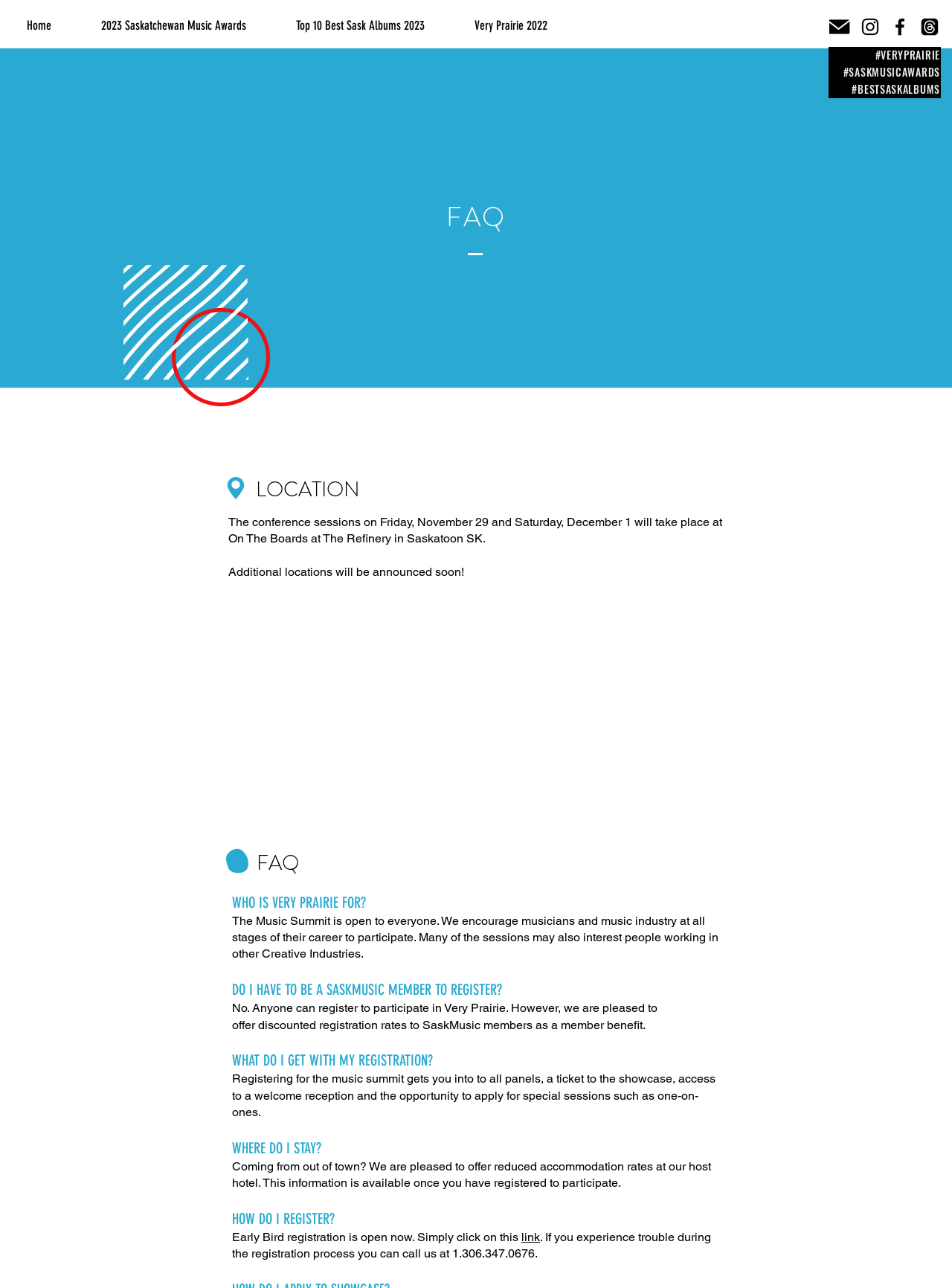What is the name of the event?
Look at the image and respond with a one-word or short-phrase answer.

Very Prairie